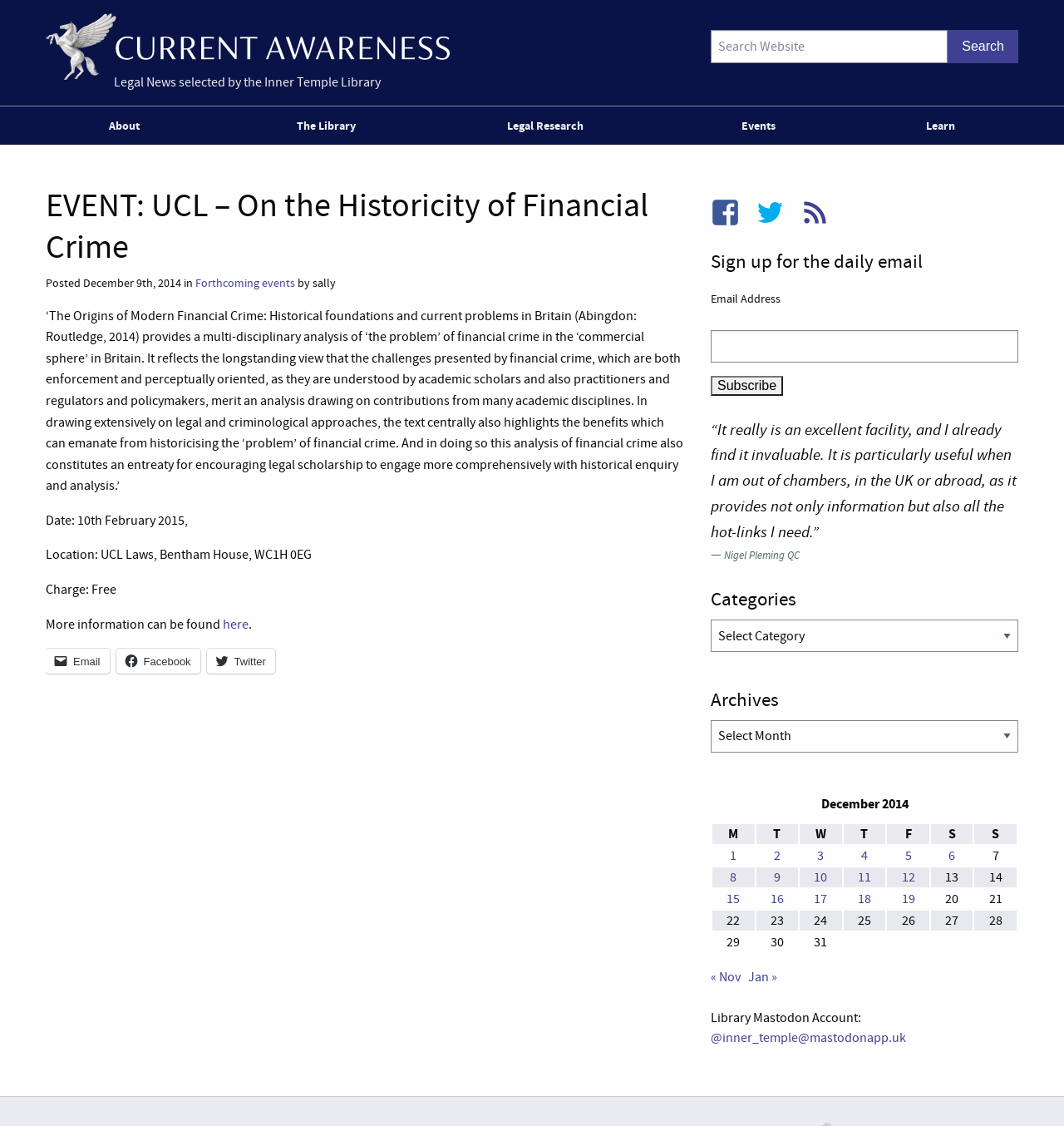Identify and generate the primary title of the webpage.

EVENT: UCL – On the Historicity of Financial Crime